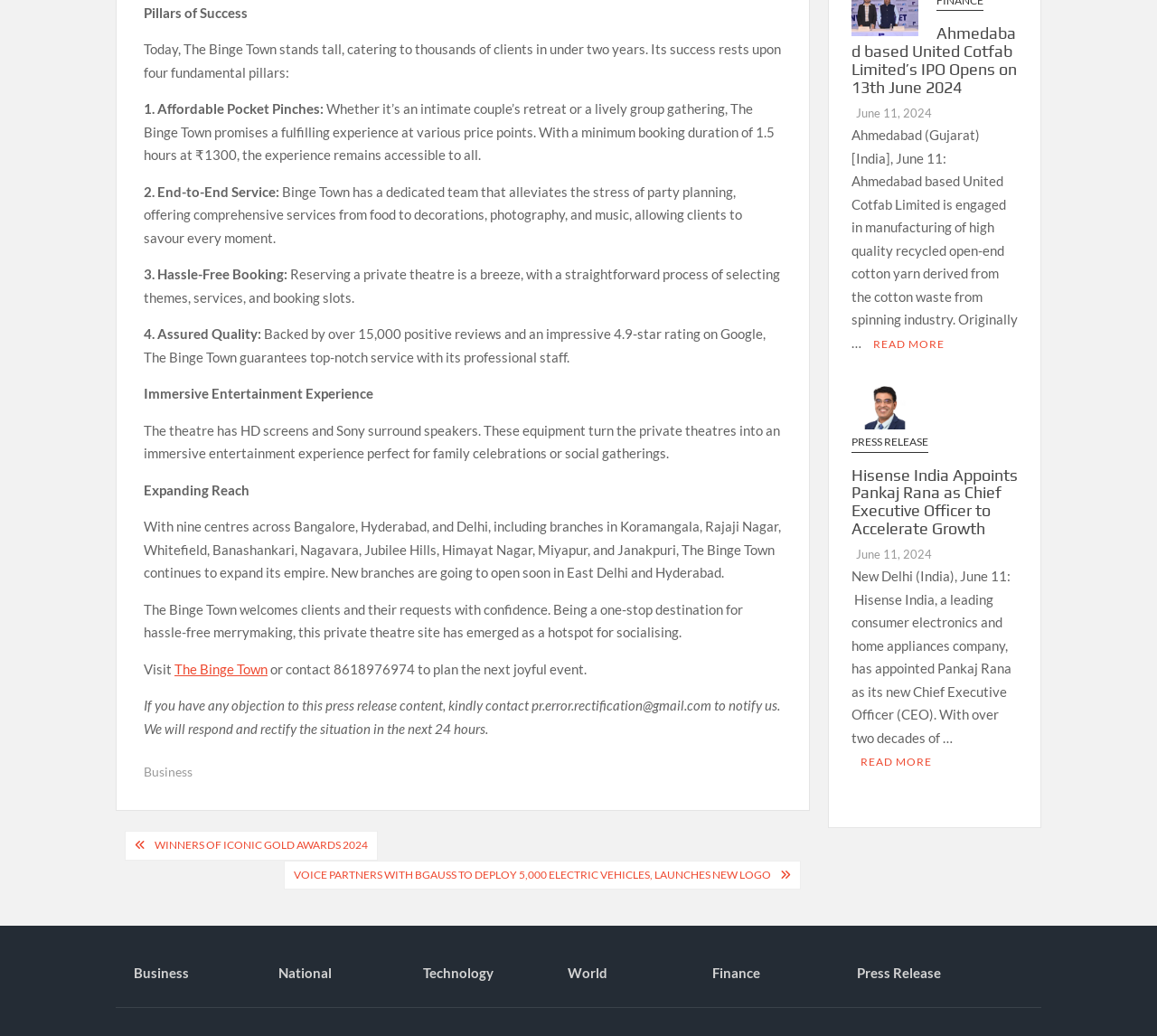Locate the coordinates of the bounding box for the clickable region that fulfills this instruction: "View the post about WINNERS OF ICONIC GOLD AWARDS 2024".

[0.126, 0.803, 0.326, 0.829]